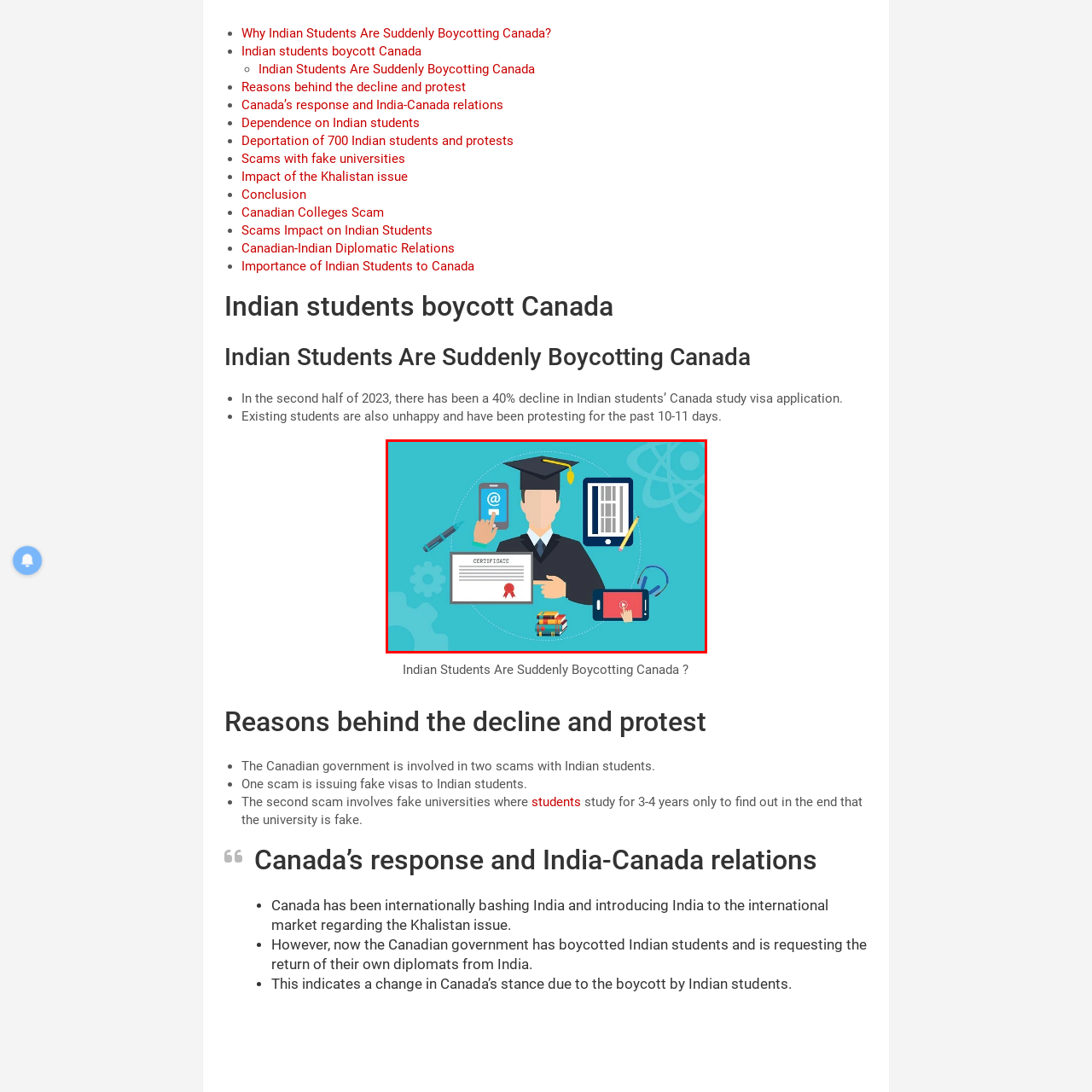Check the highlighted part in pink, What digital tools are surrounding the graduate? 
Use a single word or phrase for your answer.

Smartphone, tablet, pencil, and pen